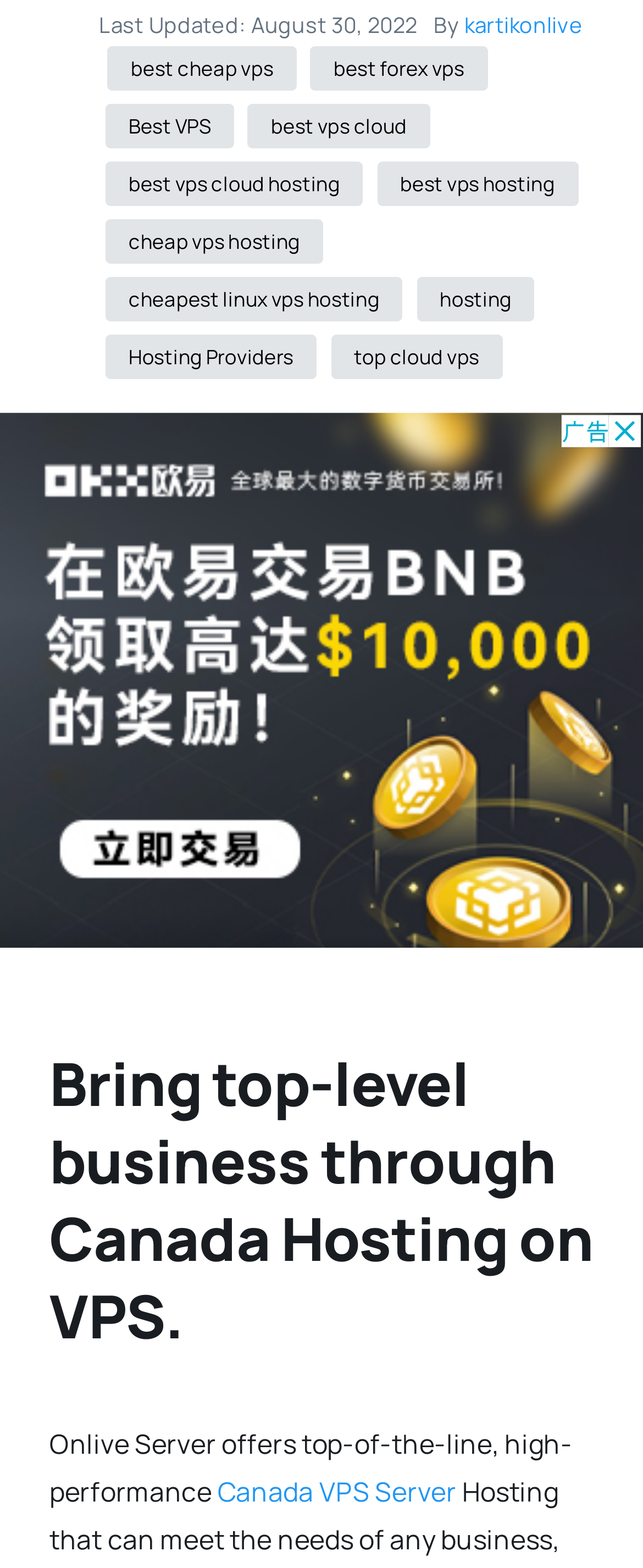Find the bounding box of the UI element described as follows: "kartikonlive".

[0.722, 0.007, 0.907, 0.026]